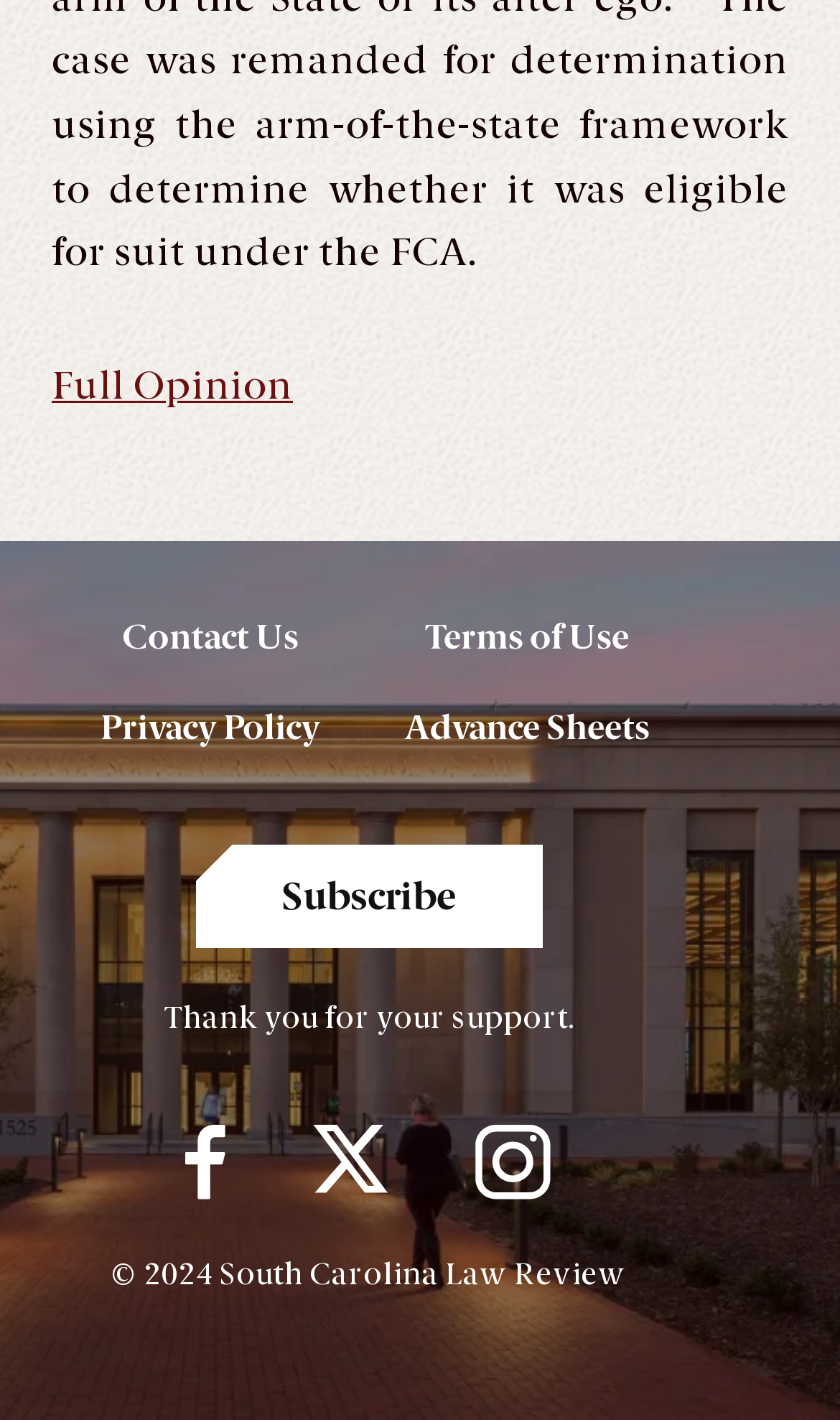What is the purpose of the 'Subscribe' button?
Please answer using one word or phrase, based on the screenshot.

To subscribe